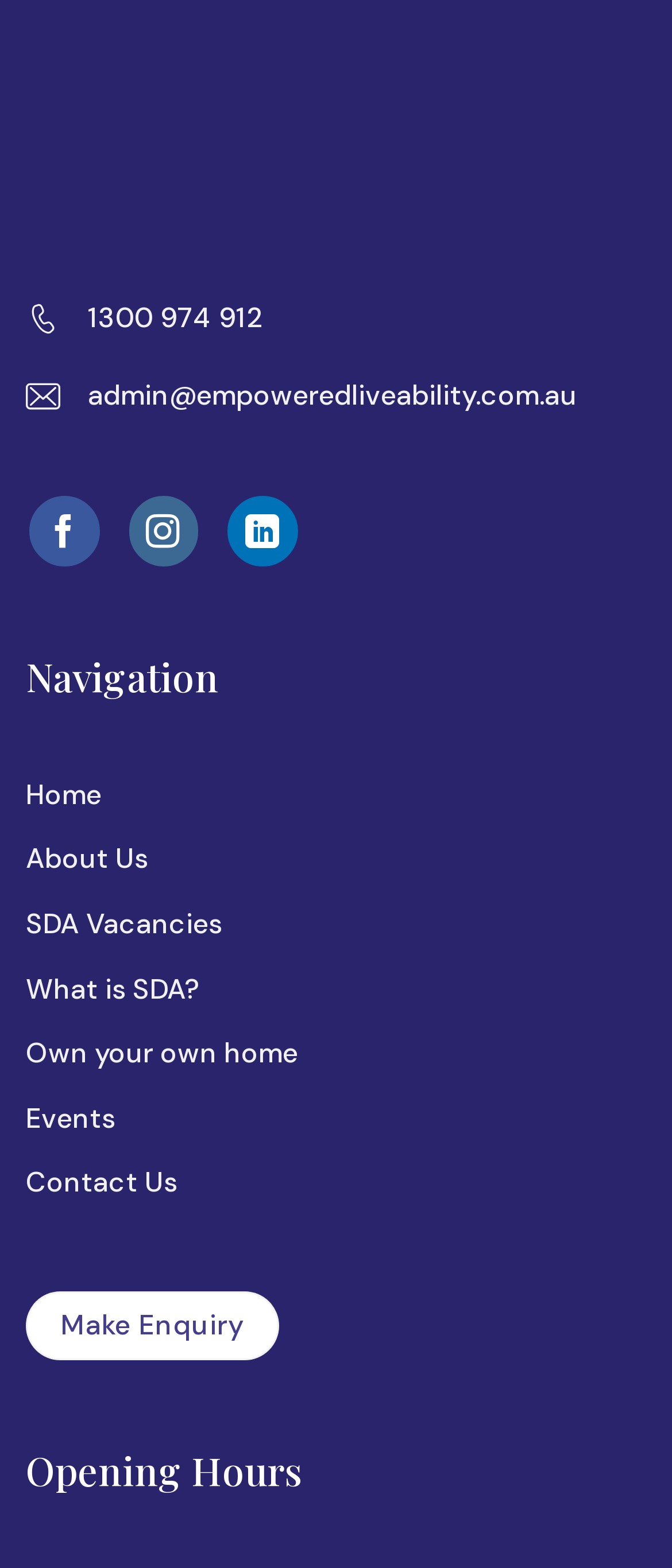Locate the UI element that matches the description What is SDA? in the webpage screenshot. Return the bounding box coordinates in the format (top-left x, top-left y, bottom-right x, bottom-right y), with values ranging from 0 to 1.

[0.038, 0.61, 0.295, 0.651]